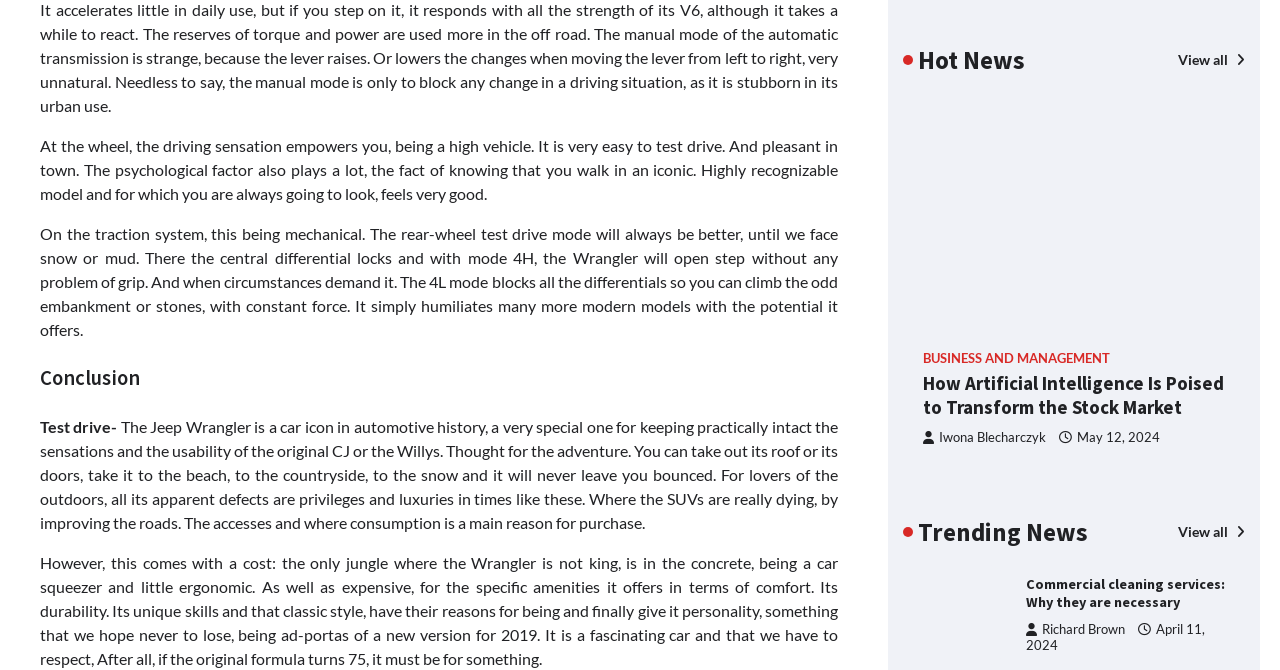Kindly respond to the following question with a single word or a brief phrase: 
What is the topic of the article 'How Artificial Intelligence Is Poised to Transform the Stock Market'?

AI in stock market